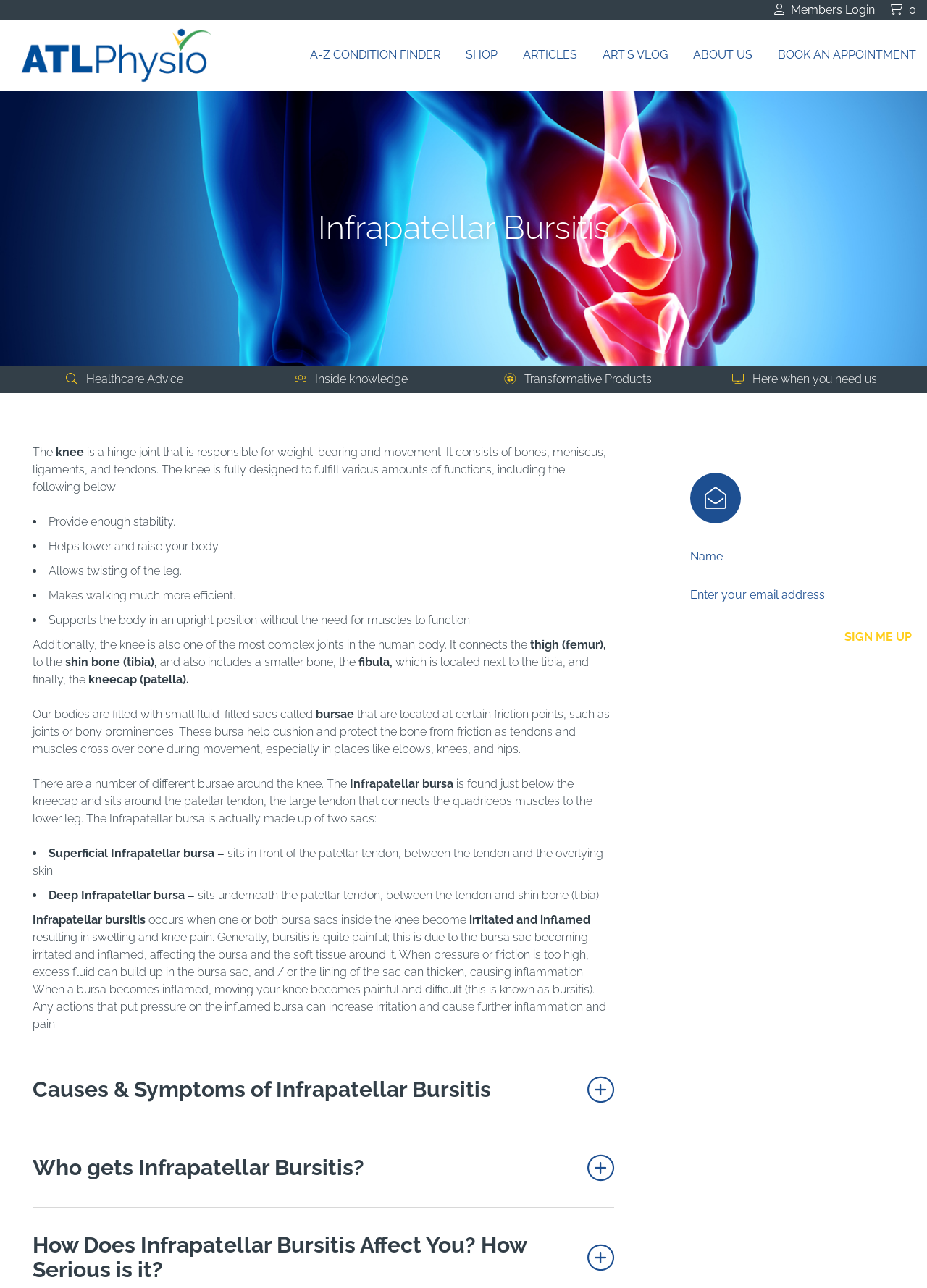What is the purpose of the bursae around the knee?
Provide a concise answer using a single word or phrase based on the image.

To cushion and protect the bone